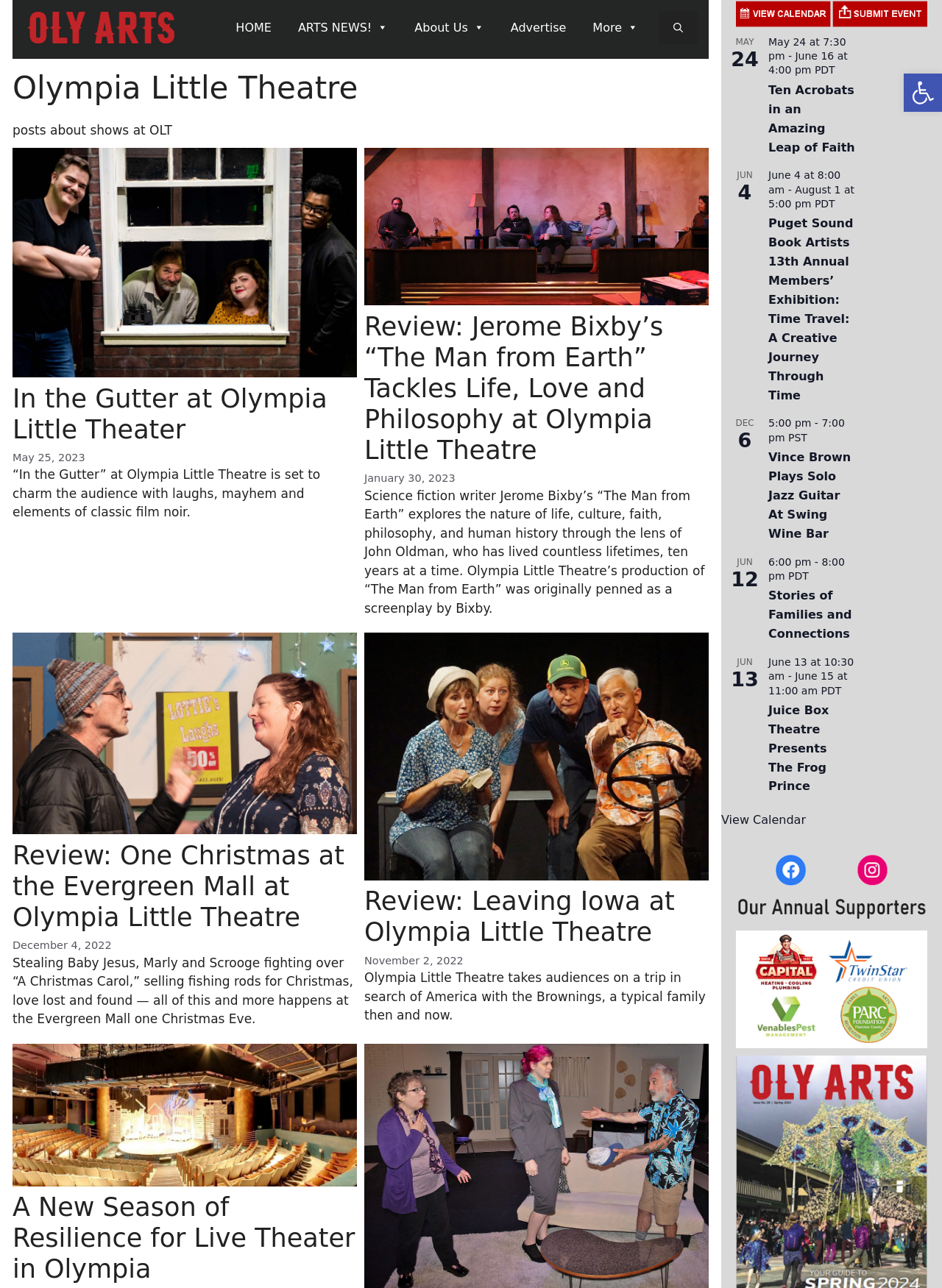Using the details from the image, please elaborate on the following question: What is the theme of the exhibition 'Puget Sound Book Artists 13th Annual Members’ Exhibition'?

The theme of the exhibition 'Puget Sound Book Artists 13th Annual Members’ Exhibition' is 'Time Travel', as indicated by the subtitle 'Time Travel: A Creative Journey Through Time'.